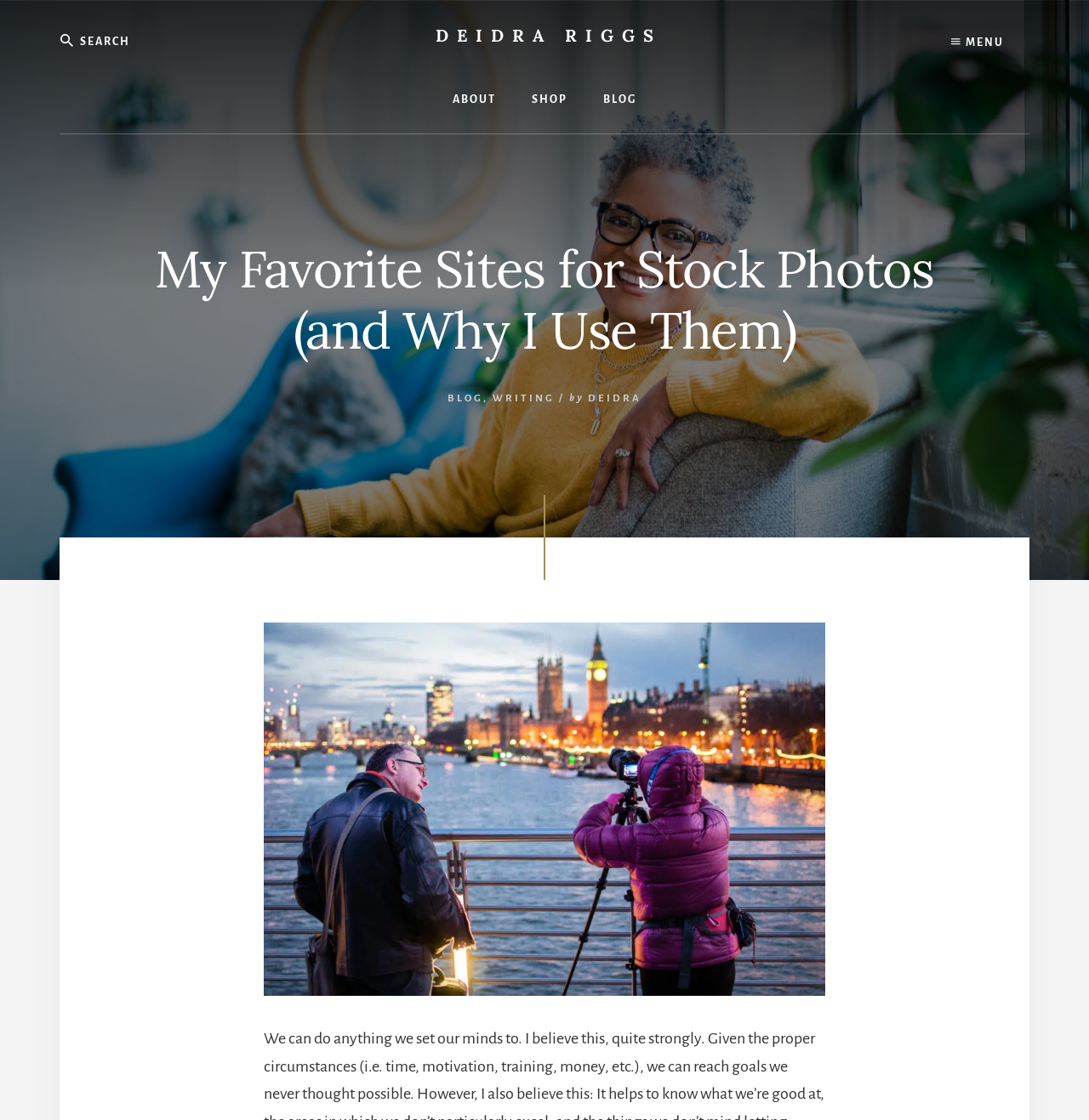Identify the bounding box coordinates for the UI element described as: "Shop".

[0.473, 0.059, 0.537, 0.119]